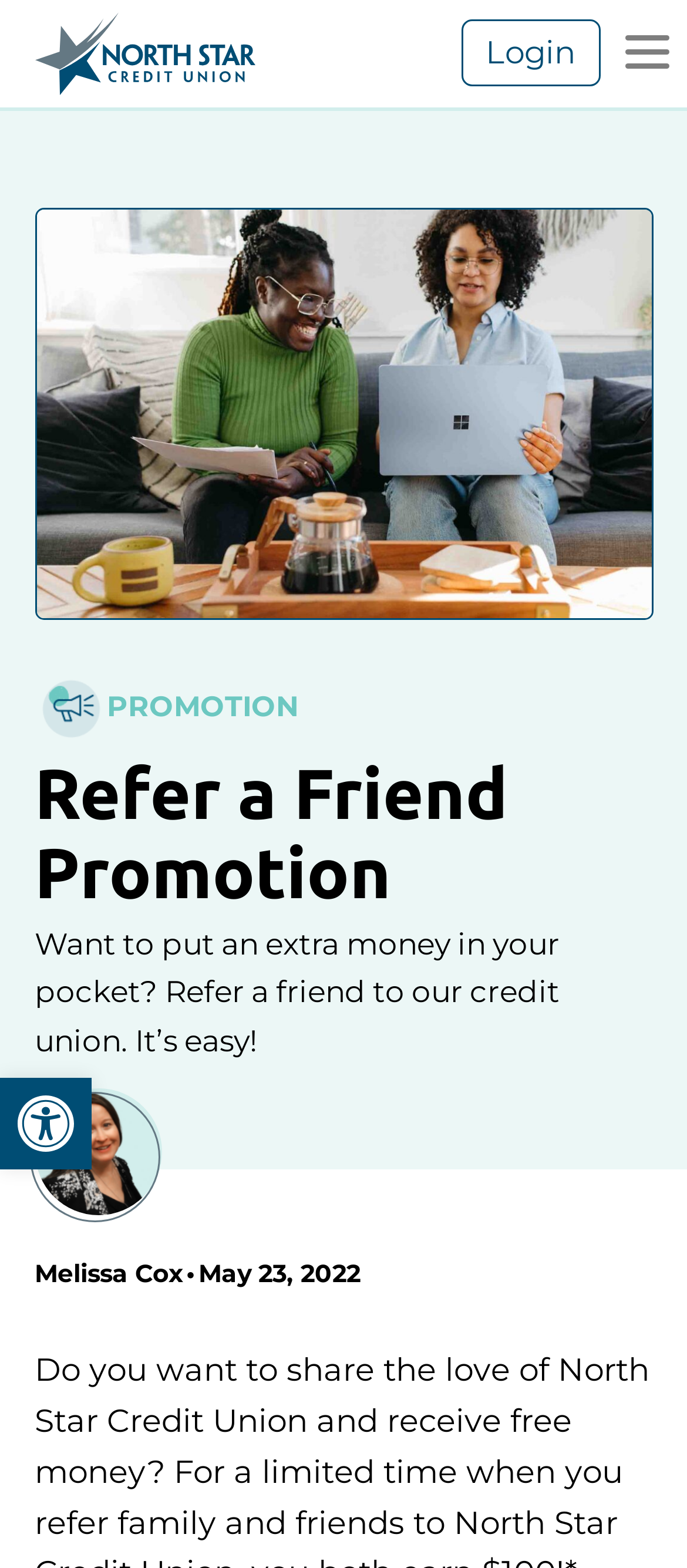When was the testimonial posted?
Analyze the screenshot and provide a detailed answer to the question.

I found the answer by looking at the time element with the date 'May 23, 2022' below the avatar photo, which suggests that the testimonial was posted on that date.